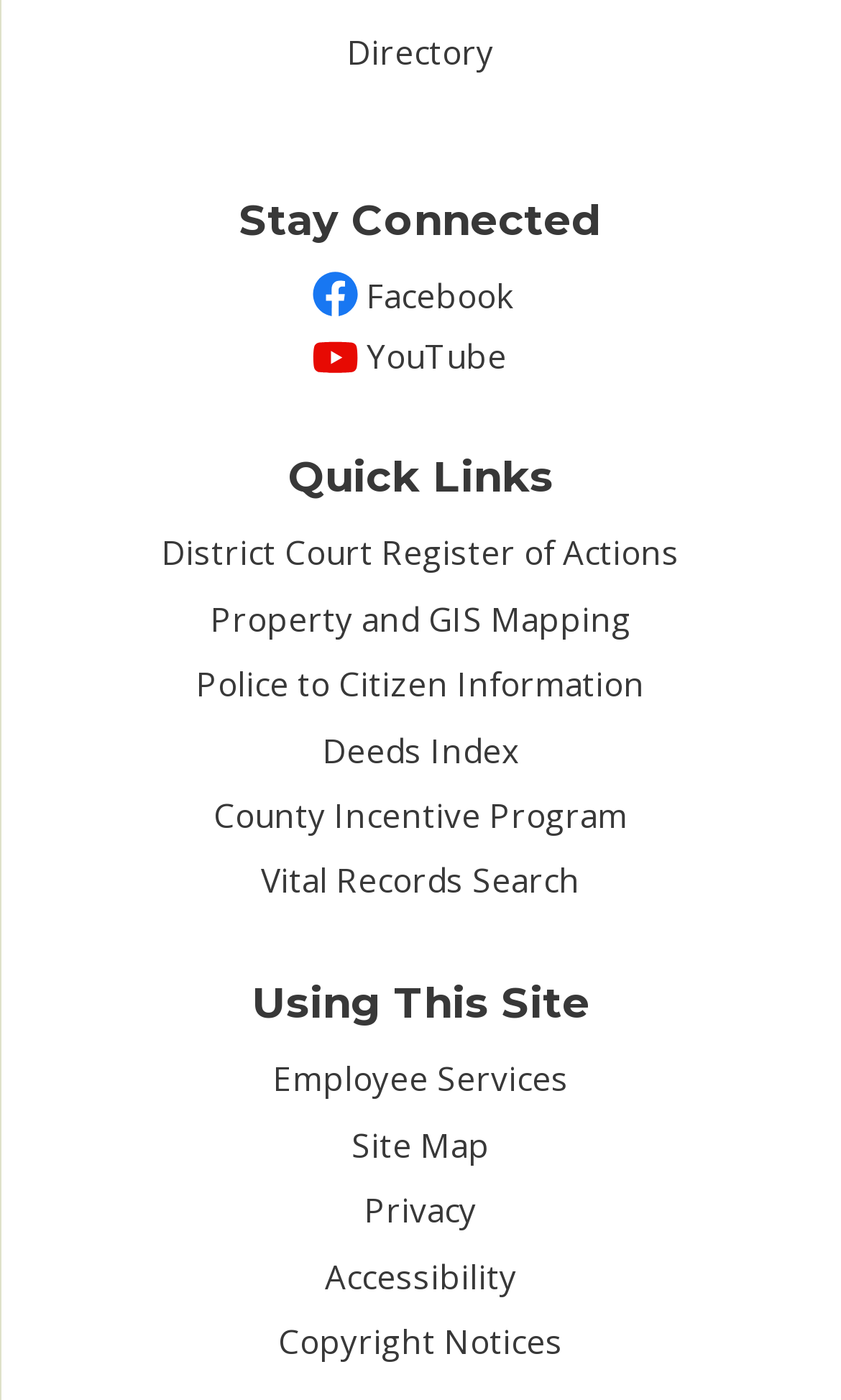What is the last link in the Quick Links section?
Answer the question with a single word or phrase derived from the image.

Copyright Notices